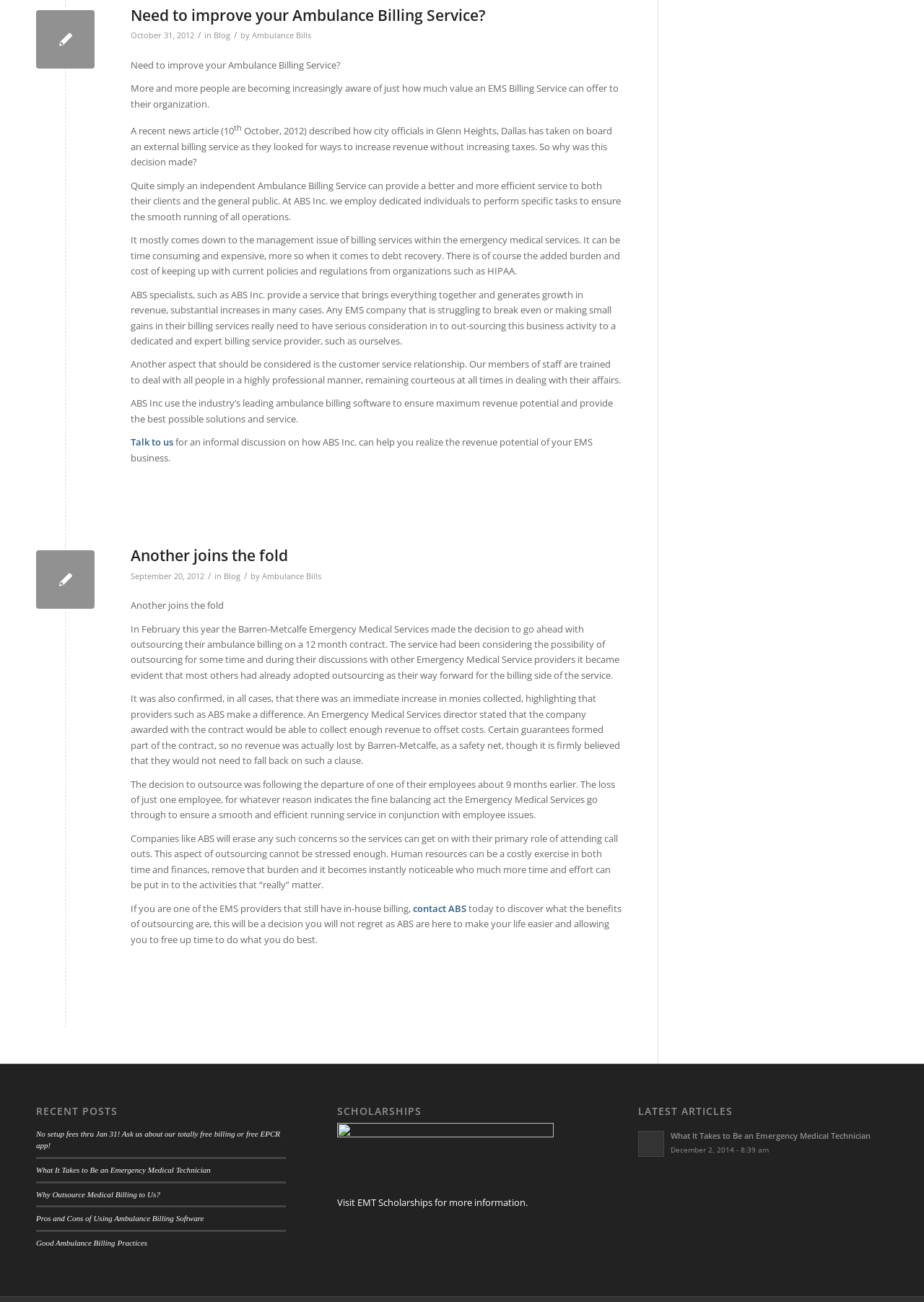Please identify the bounding box coordinates of the area I need to click to accomplish the following instruction: "Read the article 'Another joins the fold'".

[0.141, 0.46, 0.242, 0.47]